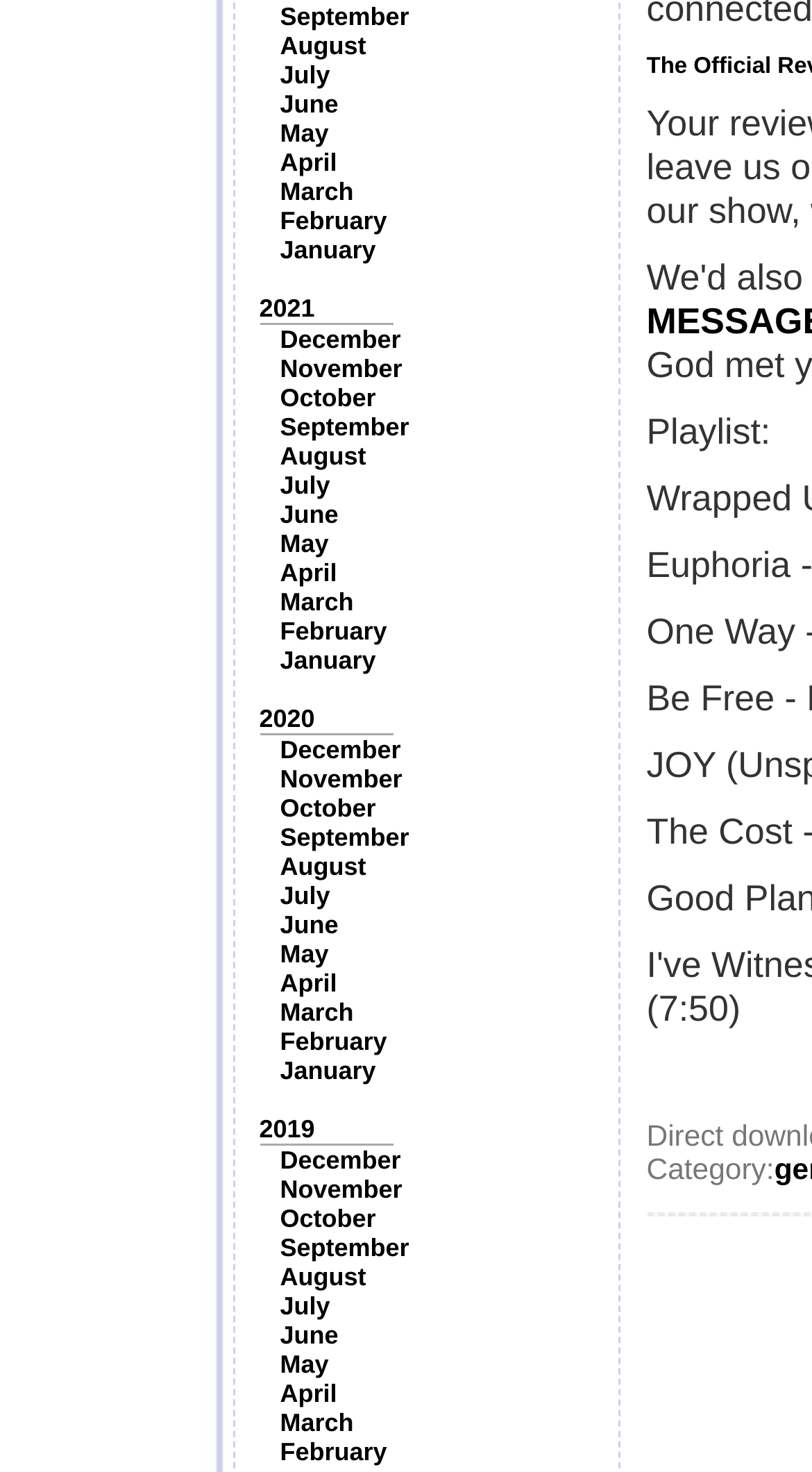What is the playlist label?
Look at the webpage screenshot and answer the question with a detailed explanation.

I found a static text element with the label 'Playlist:' located near the middle of the page.